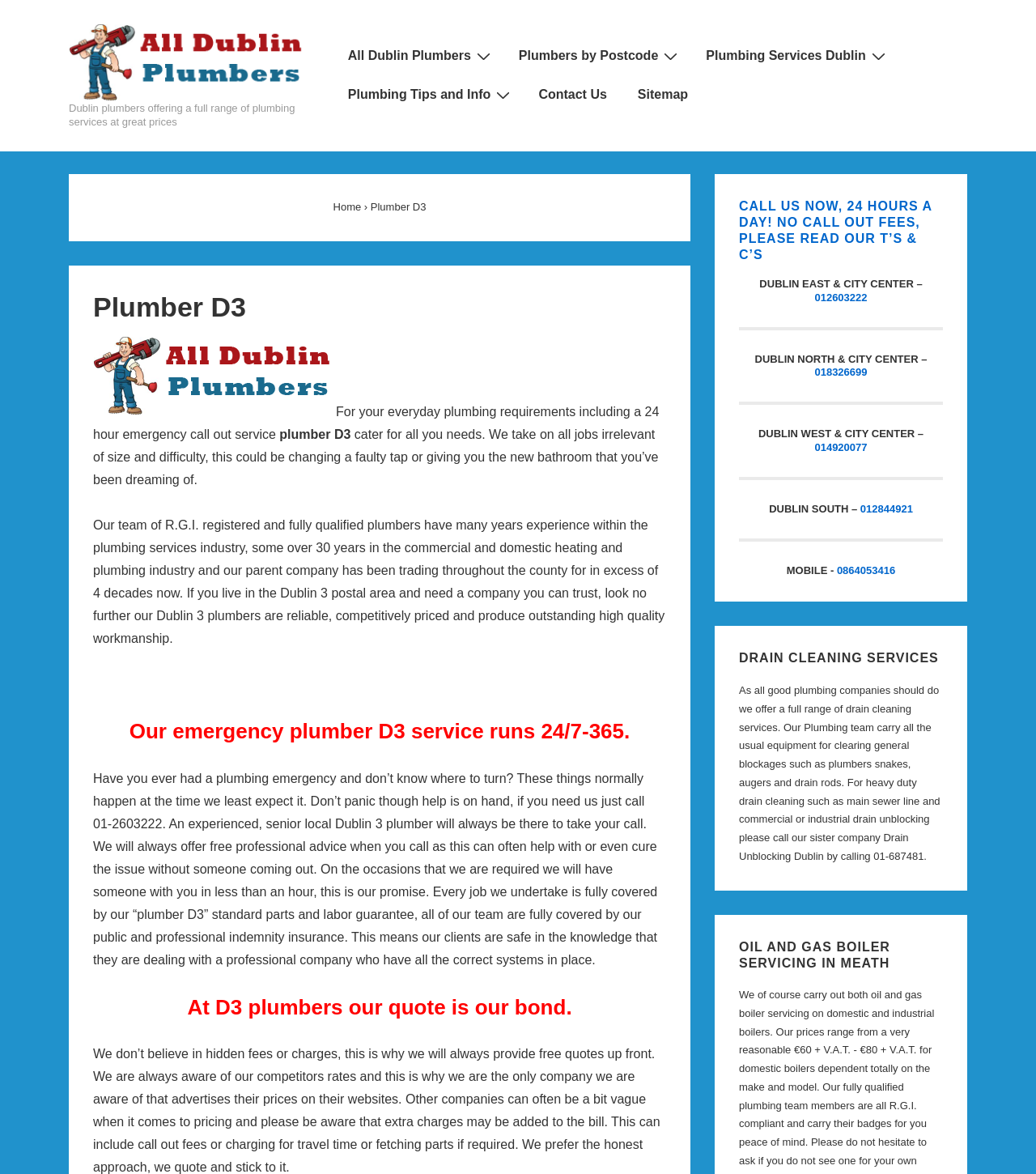Refer to the screenshot and give an in-depth answer to this question: What is the policy of Plumber D3 regarding call out fees?

The webpage explicitly states 'NO CALL OUT FEES' in the section 'CALL US NOW, 24 HOURS A DAY!' which indicates that Plumber D3 does not charge call out fees.